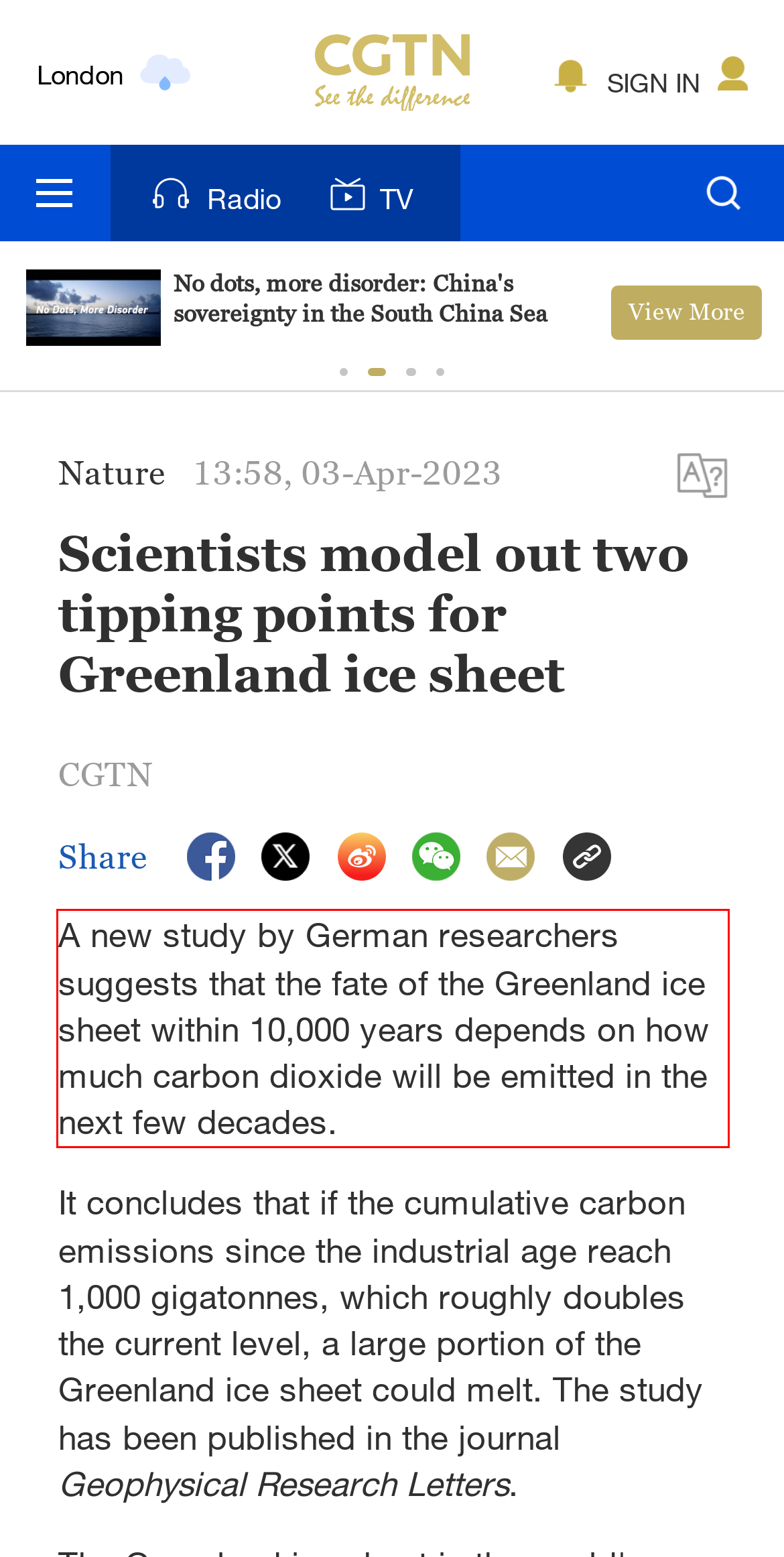Please examine the webpage screenshot containing a red bounding box and use OCR to recognize and output the text inside the red bounding box.

A new study by German researchers suggests that the fate of the Greenland ice sheet within 10,000 years depends on how much carbon dioxide will be emitted in the next few decades.